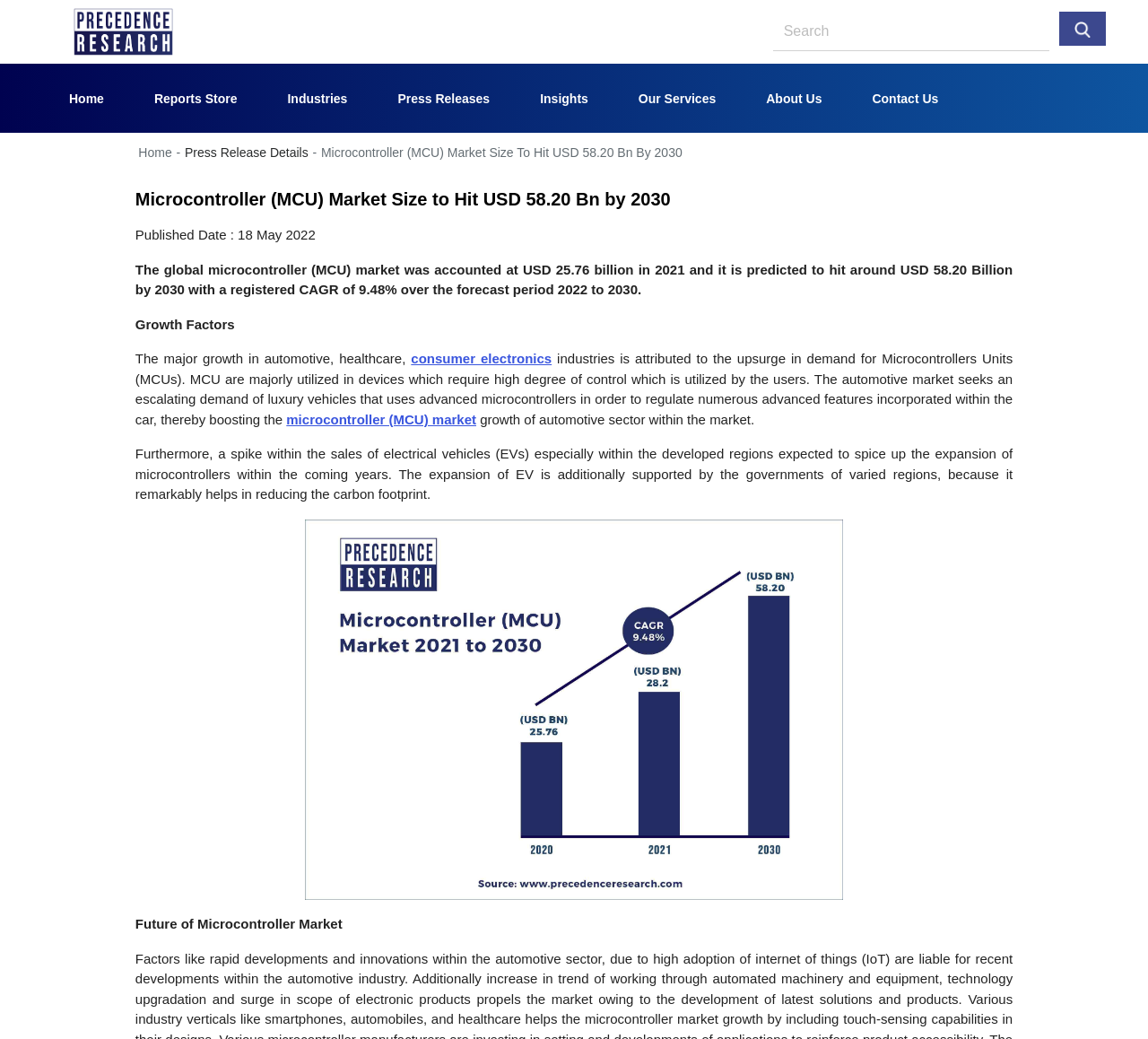What is the role of governments in the growth of microcontrollers in the electrical vehicles sector?
Using the visual information, answer the question in a single word or phrase.

Supporting the growth